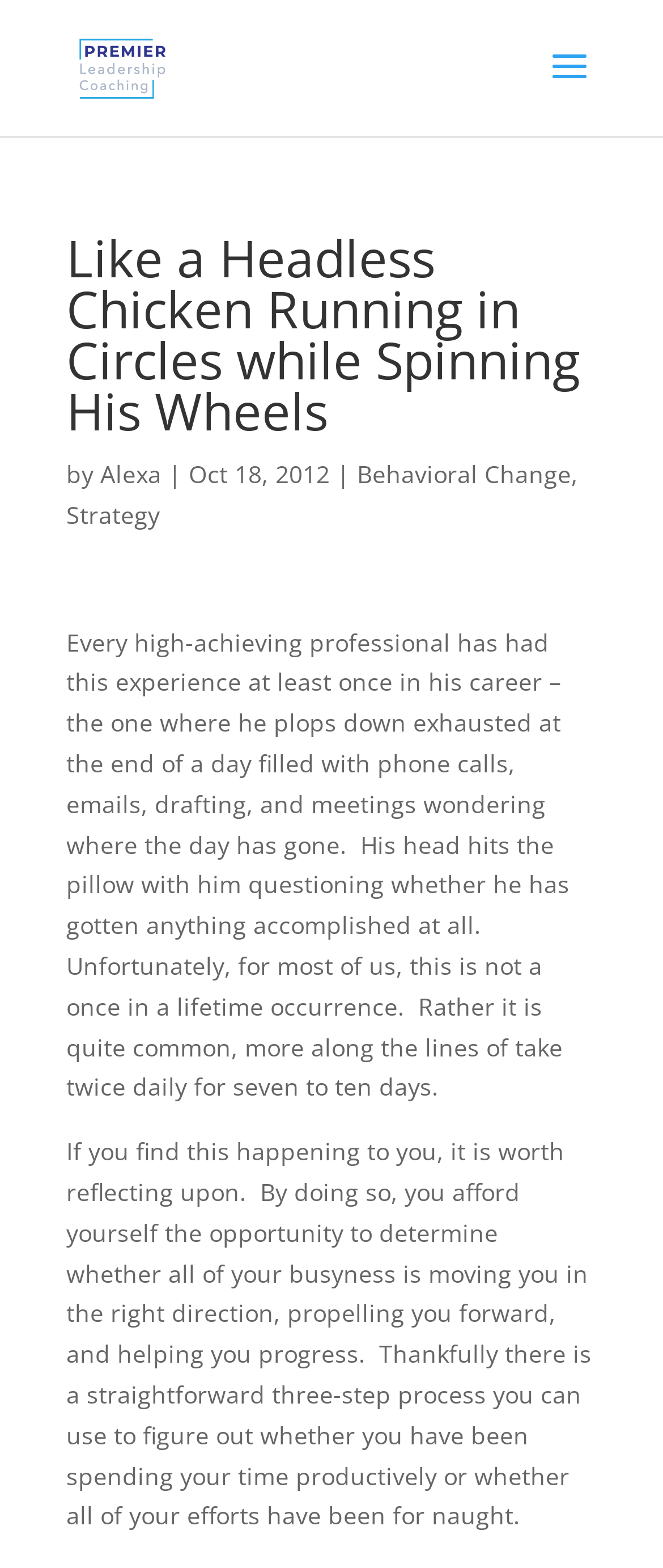Respond to the following question with a brief word or phrase:
What is the three-step process for?

figuring out whether time is spent productively